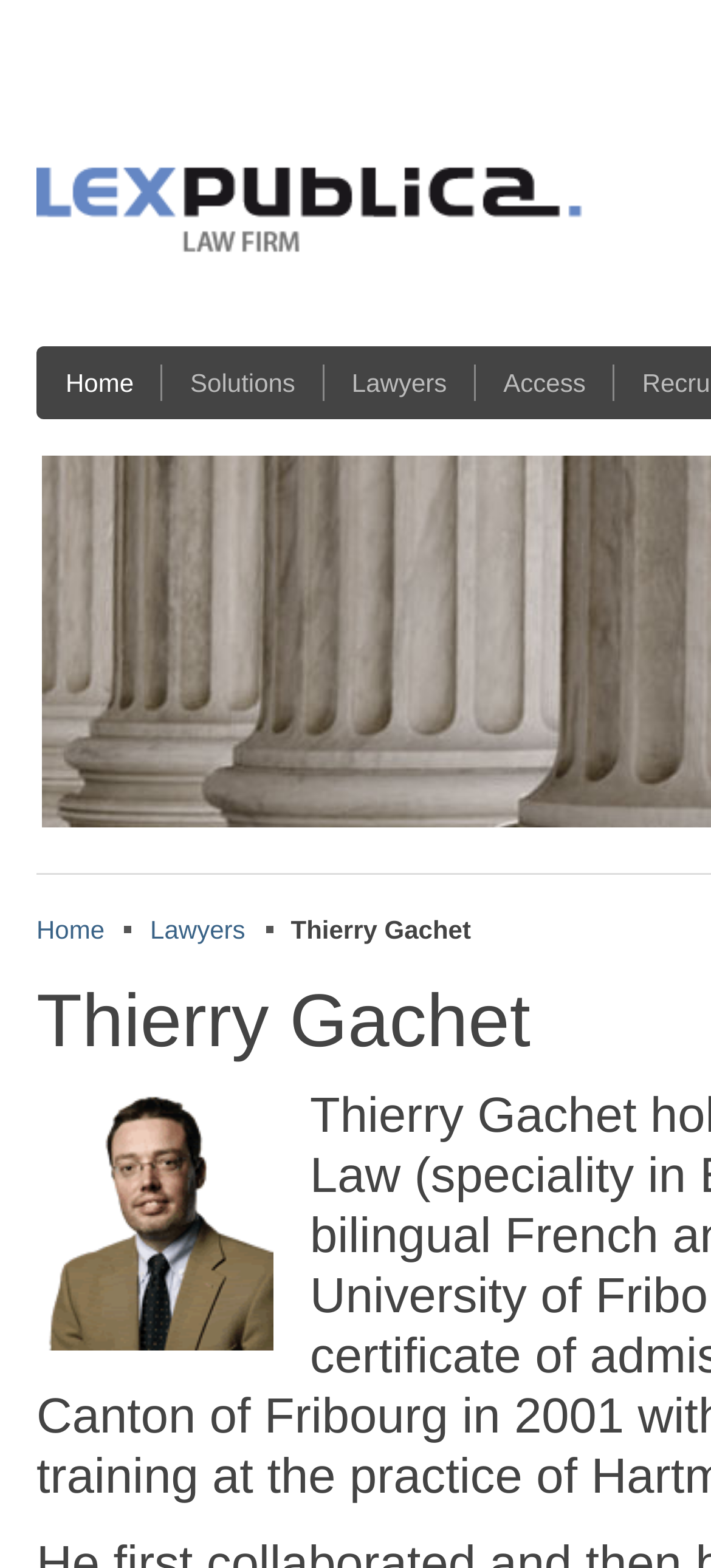Please study the image and answer the question comprehensively:
Is there a duplicate navigation link?

There are two 'Home' links, one located at [0.051, 0.227, 0.227, 0.262] and another at [0.051, 0.581, 0.186, 0.604], indicating a duplicate navigation link.